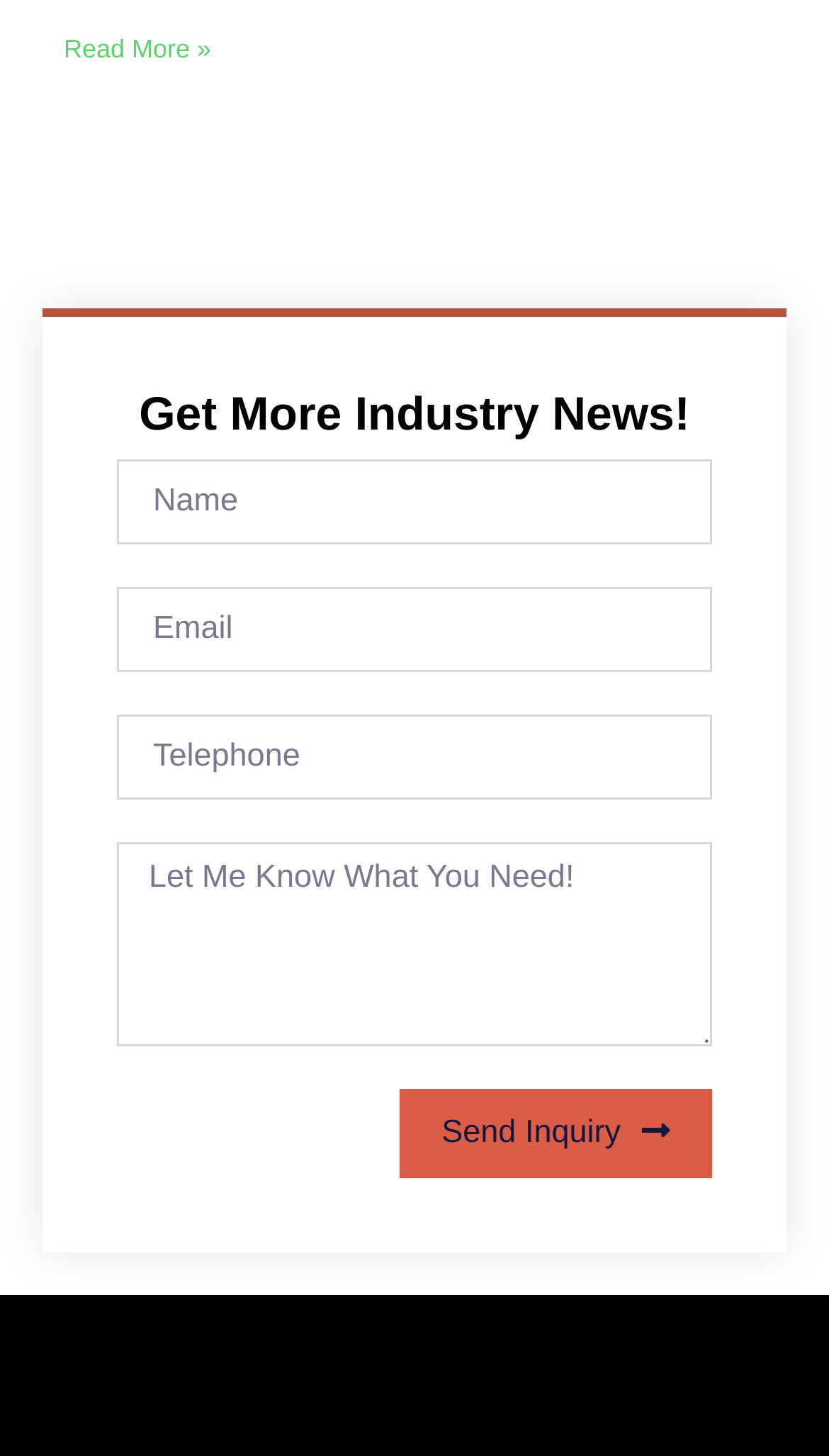Please reply to the following question with a single word or a short phrase:
Is the 'Email' field required?

Yes